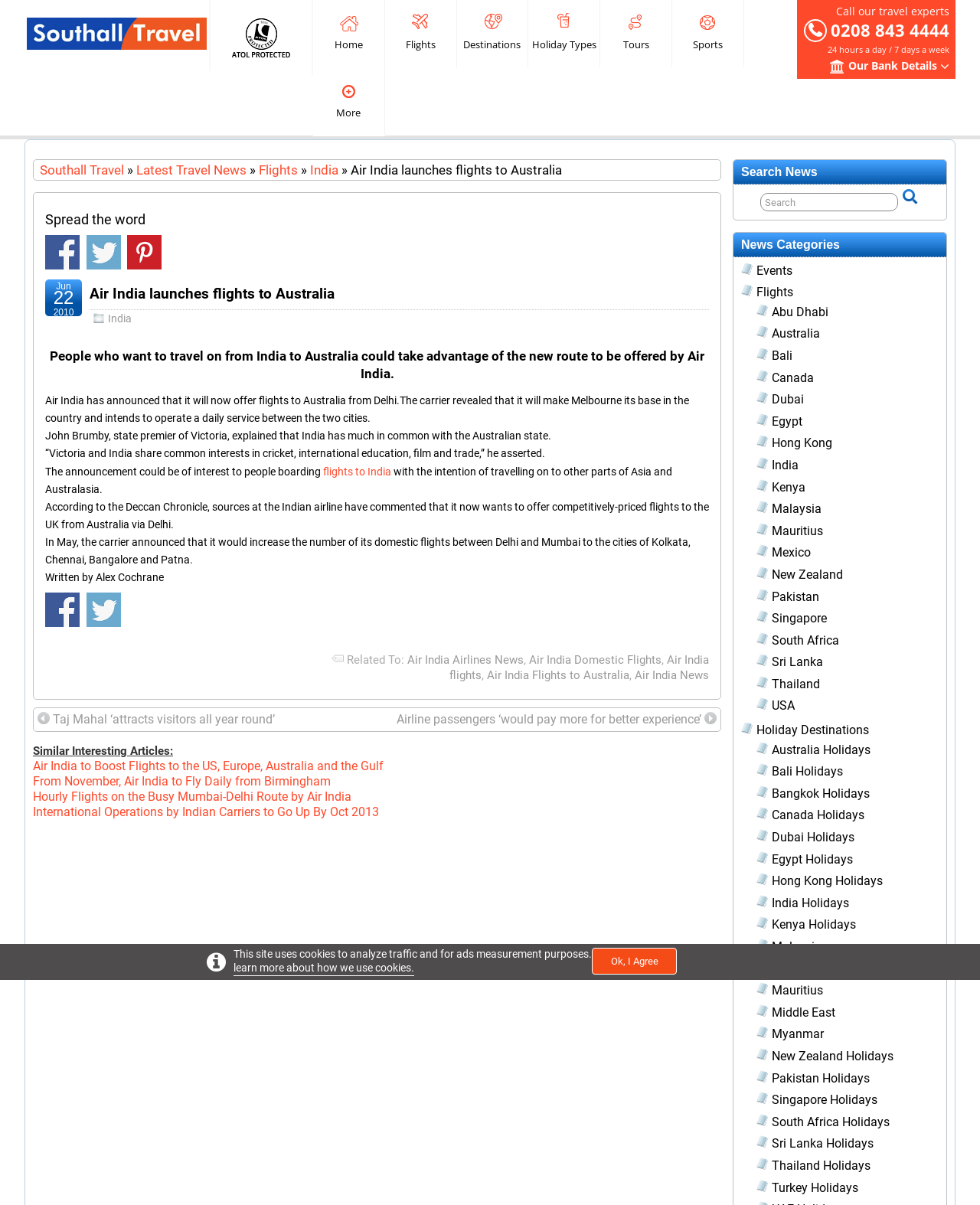Using the description "Air India Flights to Australia", predict the bounding box of the relevant HTML element.

[0.497, 0.555, 0.642, 0.566]